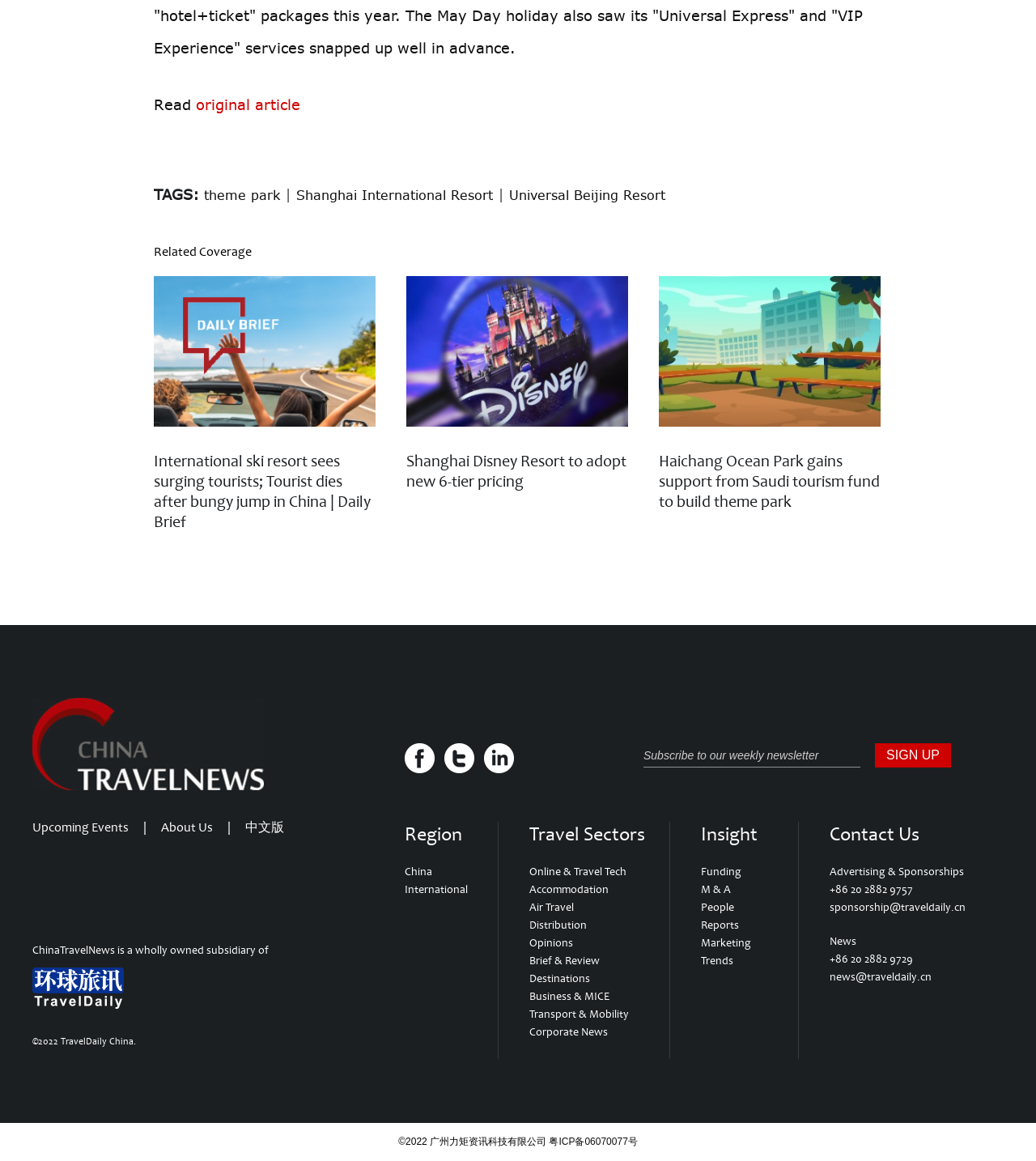What is the contact email for news?
Refer to the image and respond with a one-word or short-phrase answer.

news@traveldaily.cn